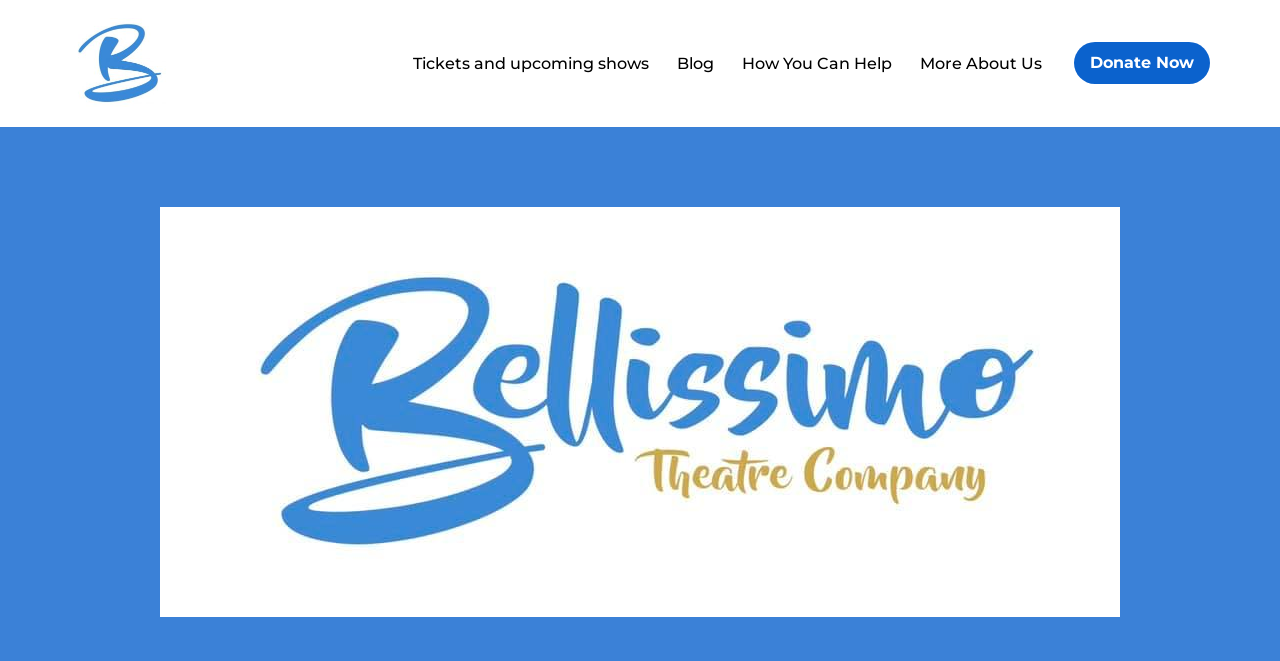Given the element description: "Blog", predict the bounding box coordinates of this UI element. The coordinates must be four float numbers between 0 and 1, given as [left, top, right, bottom].

[0.529, 0.076, 0.558, 0.116]